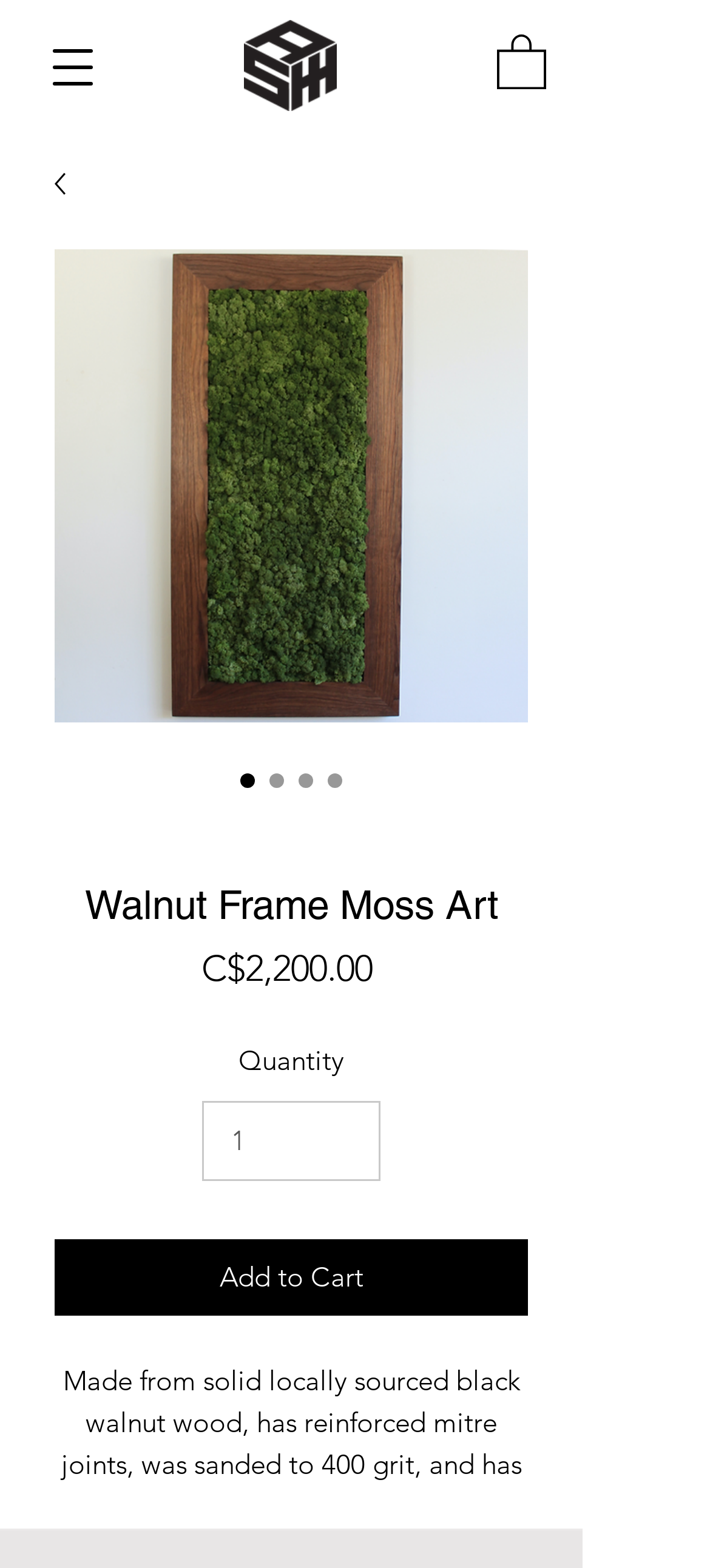Extract the bounding box coordinates of the UI element described by: "input value="1" aria-label="Quantity" value="1"". The coordinates should include four float numbers ranging from 0 to 1, e.g., [left, top, right, bottom].

[0.284, 0.702, 0.536, 0.753]